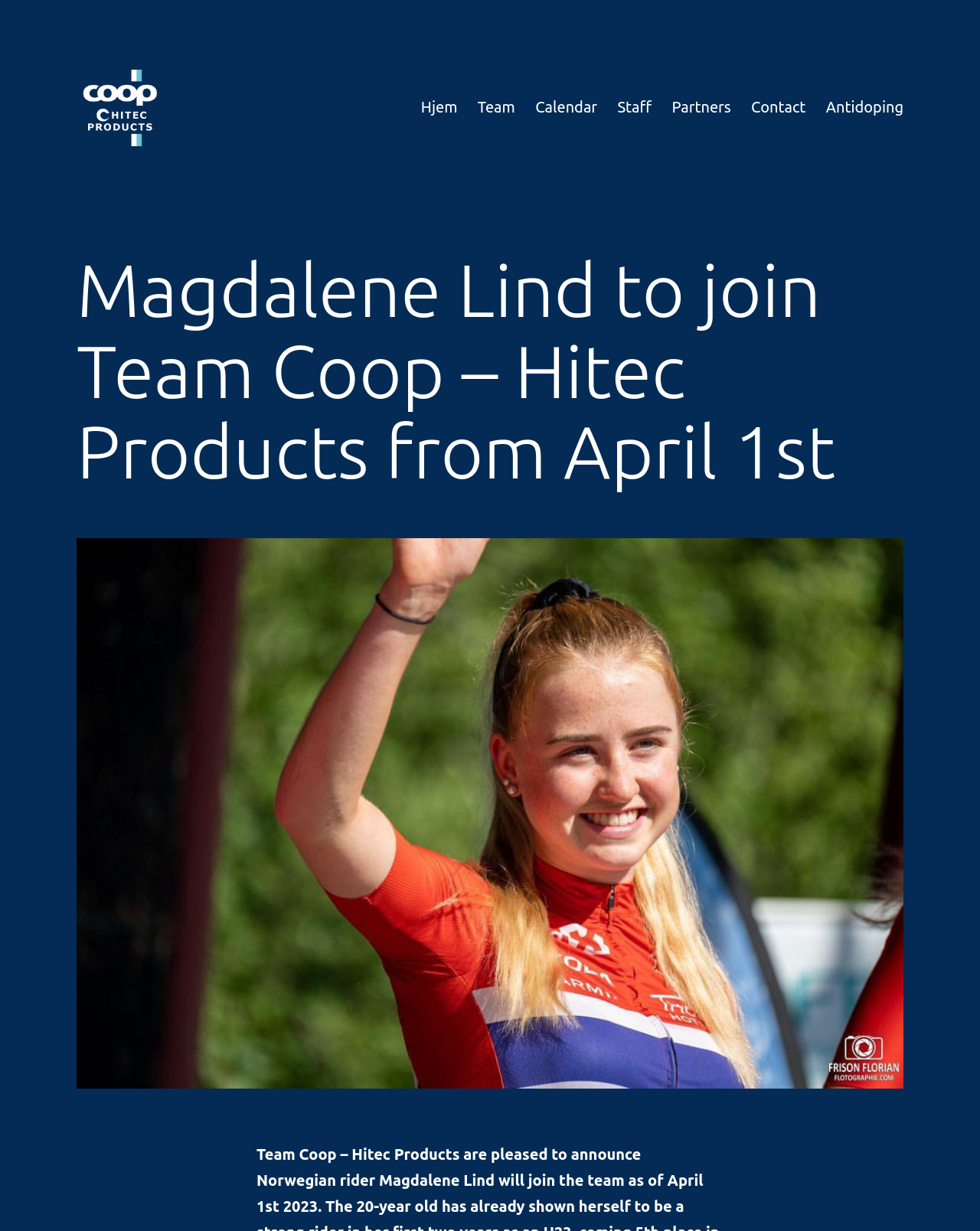What is the name of the rider joining the team?
Craft a detailed and extensive response to the question.

I found the answer by looking at the heading on the webpage, which mentions 'Magdalene Lind to join Team Coop – Hitec Products from April 1st'. This suggests that the rider's name is 'Magdalene Lind'.